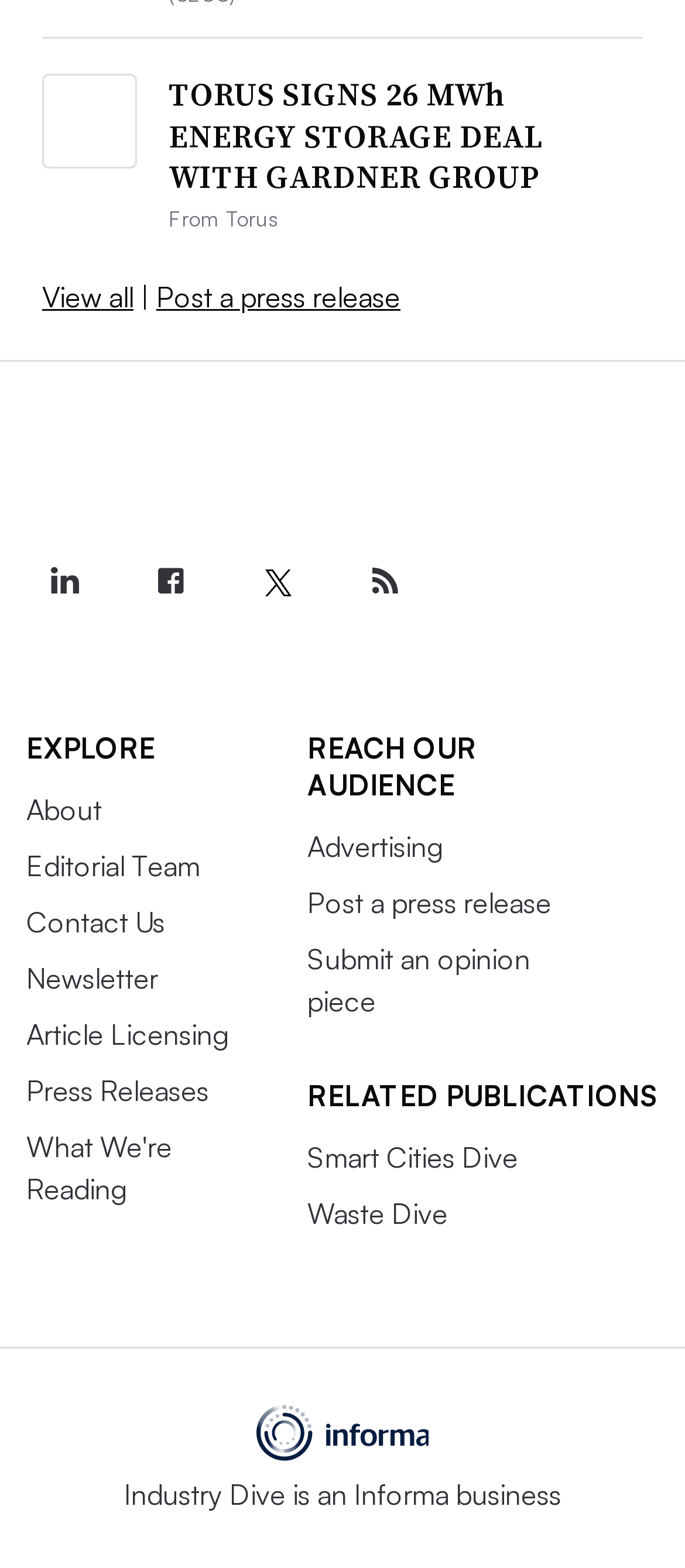Determine the bounding box coordinates of the clickable region to carry out the instruction: "Add to cart".

None